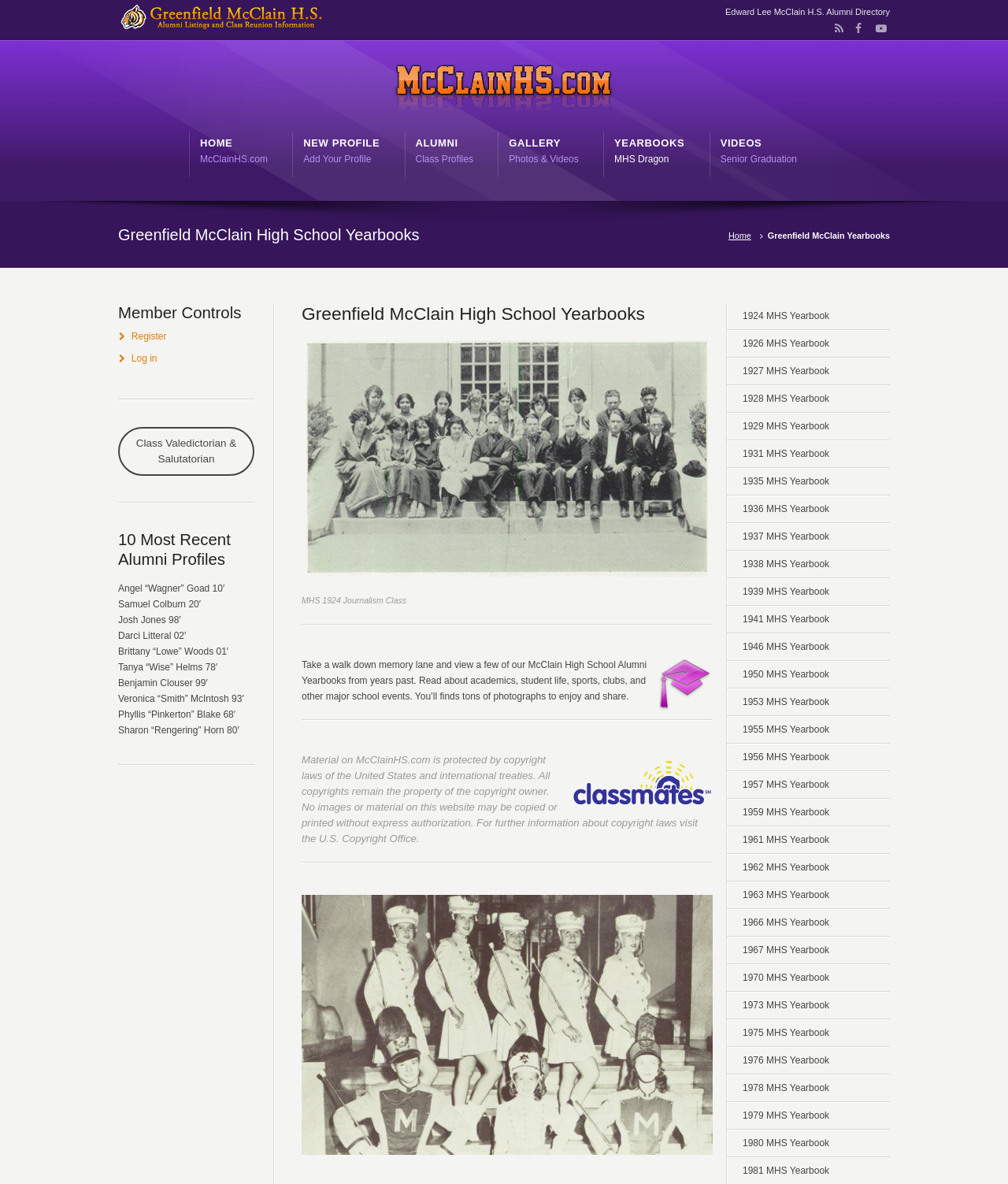What is the copyright policy of the website?
Kindly offer a detailed explanation using the data available in the image.

I found the answer by looking at the StaticText element with the text 'Material on McClainHS.com is protected by copyright laws of the United States and international treaties. All copyrights remain the property of the copyright owner. No images or material on this website may be copied or printed without express authorization.' This suggests that the website has a strict copyright policy that prohibits copying or printing of any material without permission.